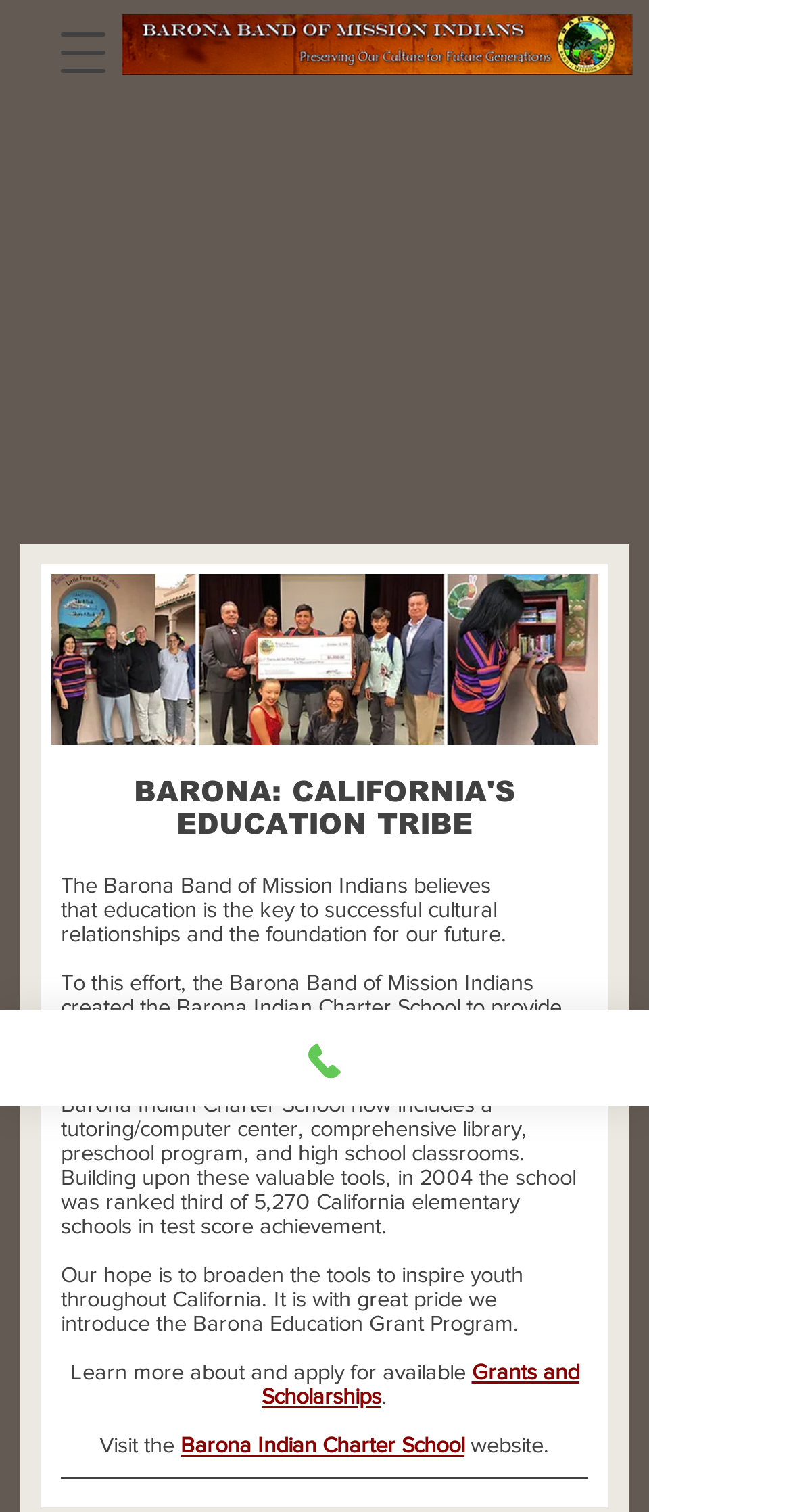What is the name of the tribe mentioned on this webpage?
Please provide a comprehensive answer based on the information in the image.

The webpage mentions 'BARONA: CALIFORNIA'S EDUCATION TRIBE' as the main heading, and also mentions 'The Barona Band of Mission Indians' in the text, which suggests that the tribe being referred to is the Barona tribe.